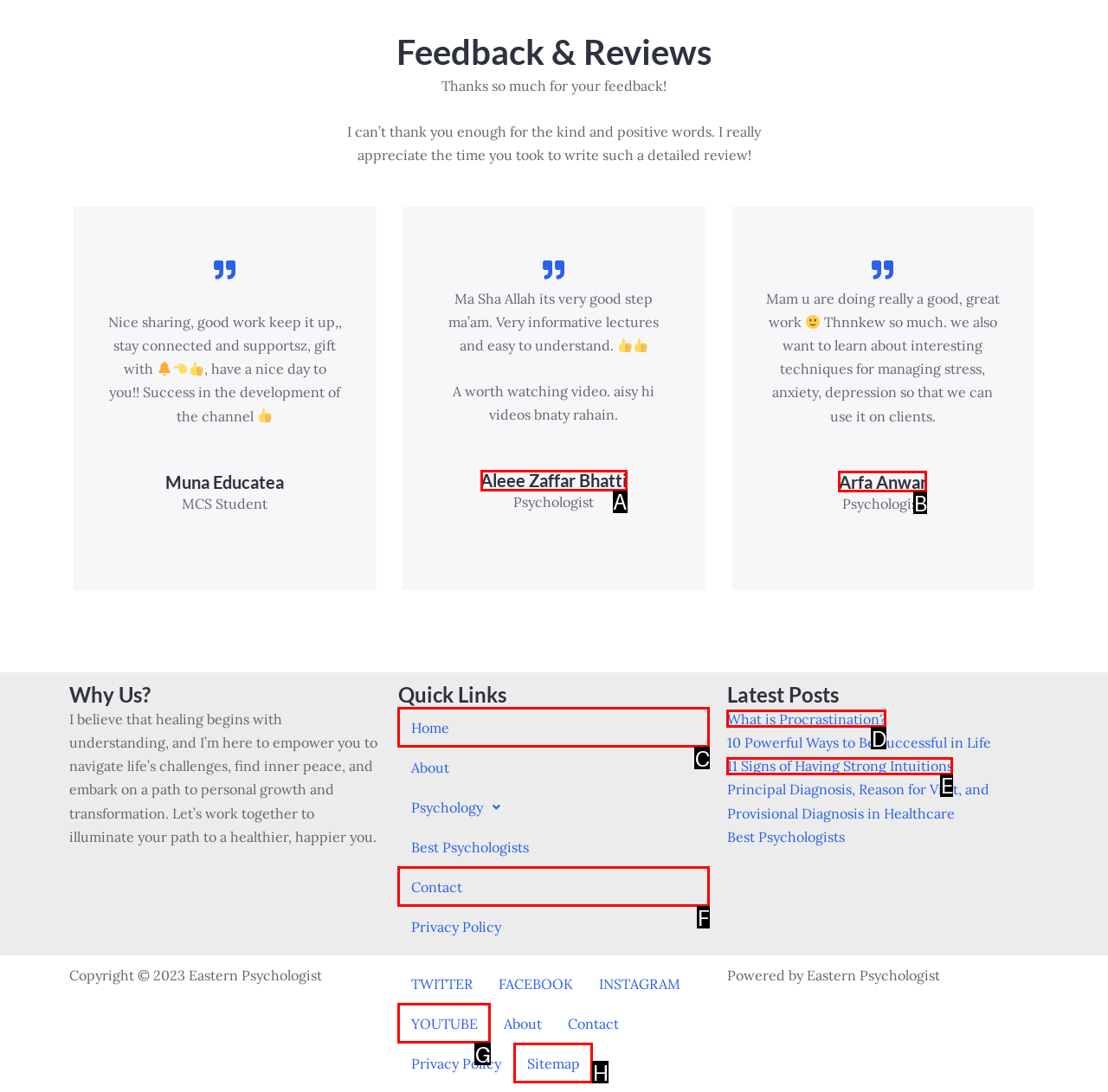Choose the HTML element that corresponds to the description: myspace
Provide the answer by selecting the letter from the given choices.

None